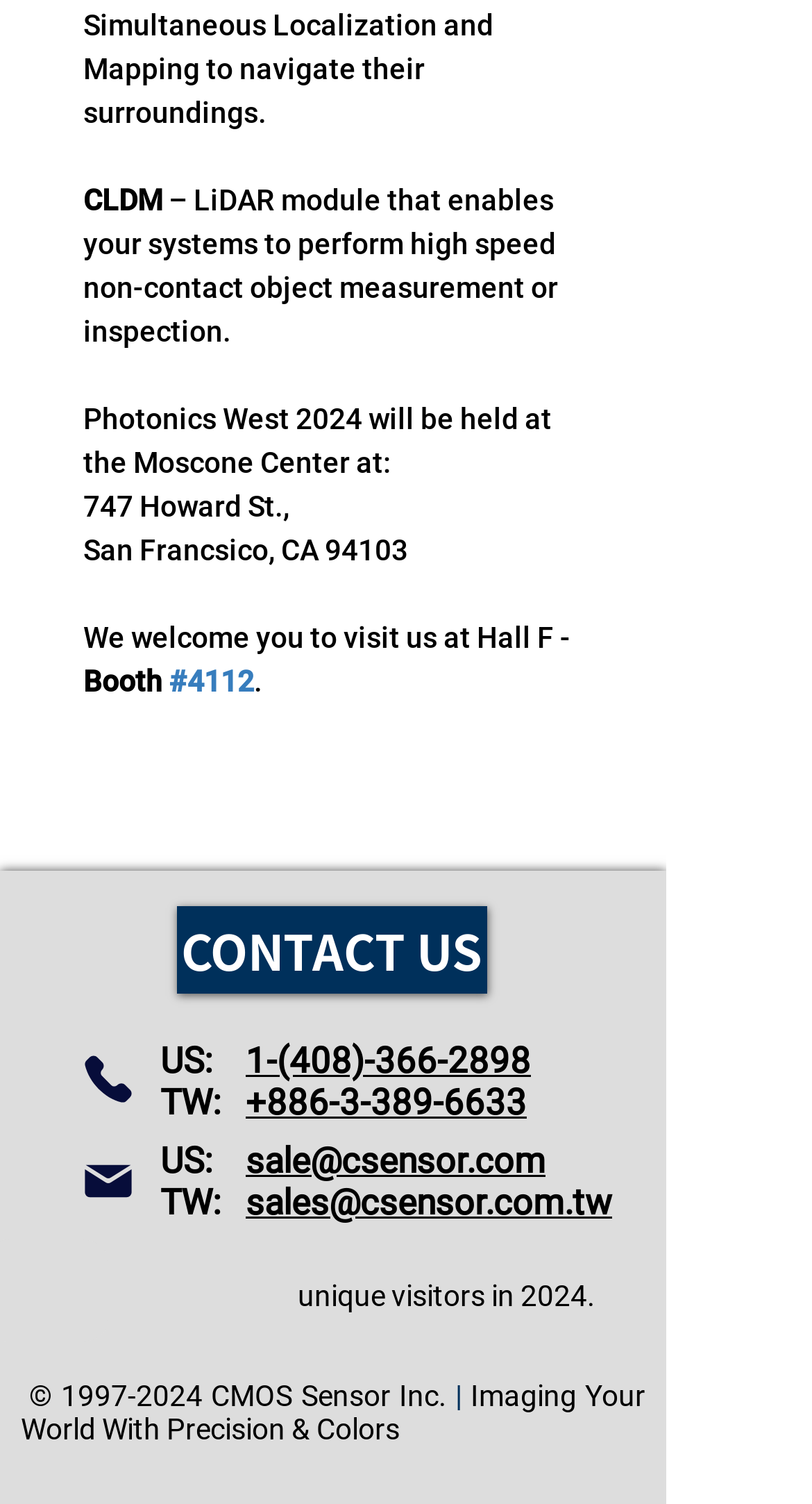What is the phone number of the US office?
Kindly offer a comprehensive and detailed response to the question.

The phone number of the US office can be found in the contact information section at the bottom of the webpage, where it is listed as 'US: 1-(408)-366-2898'.